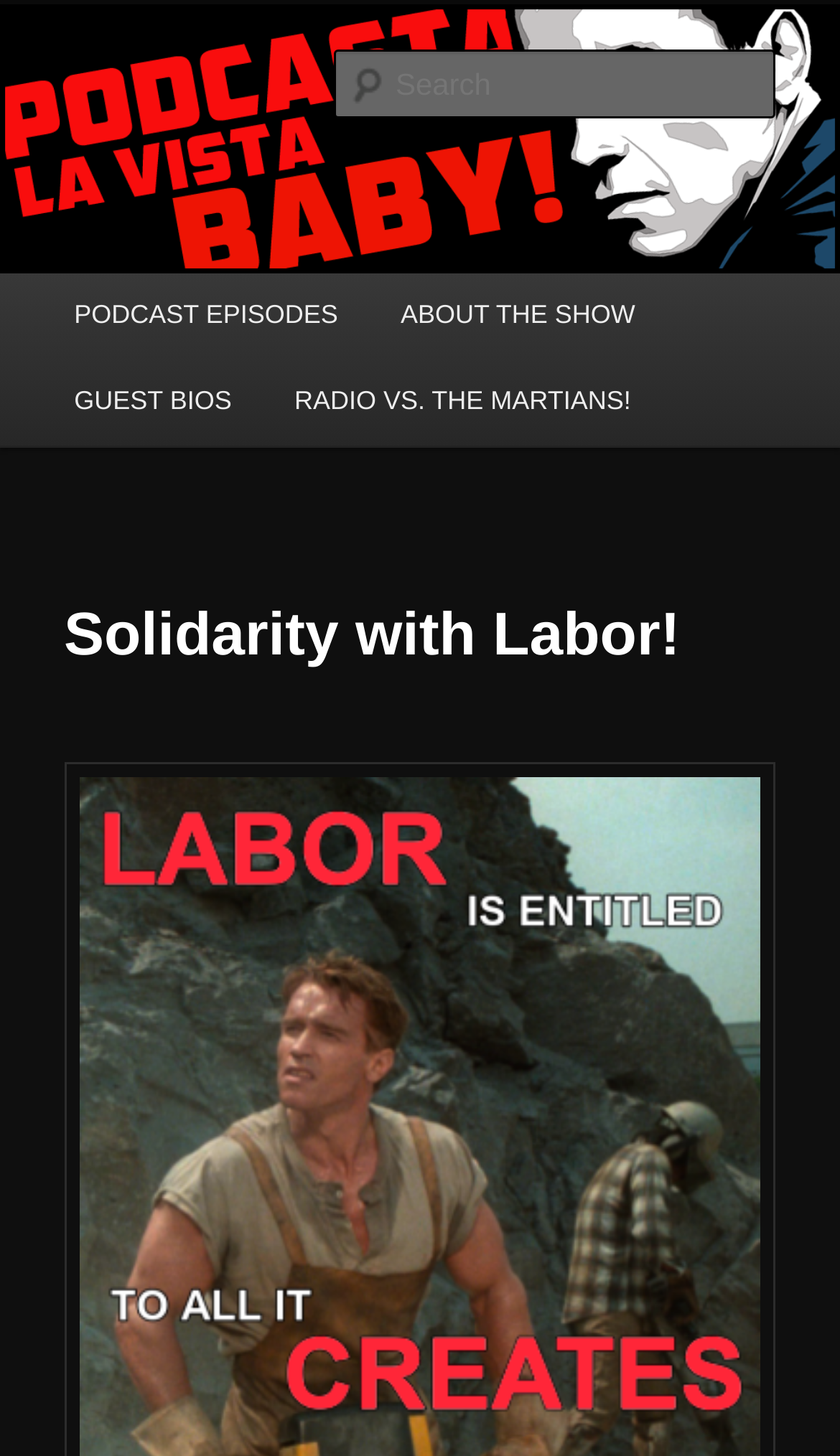How many main menu items are there?
Please answer using one word or phrase, based on the screenshot.

4